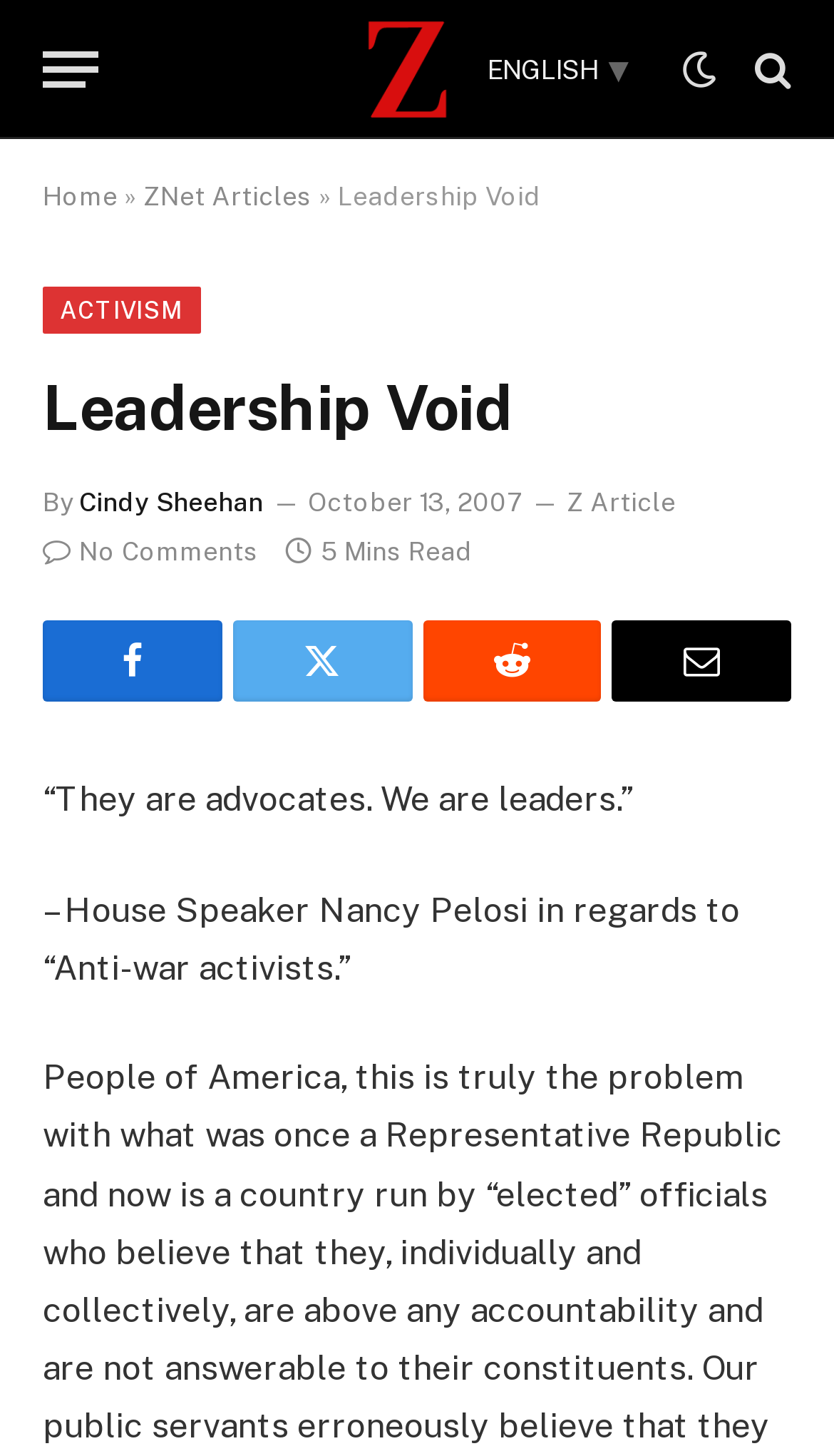Determine the bounding box for the UI element as described: "title="ZNetwork"". The coordinates should be represented as four float numbers between 0 and 1, formatted as [left, top, right, bottom].

[0.429, 0.0, 0.545, 0.095]